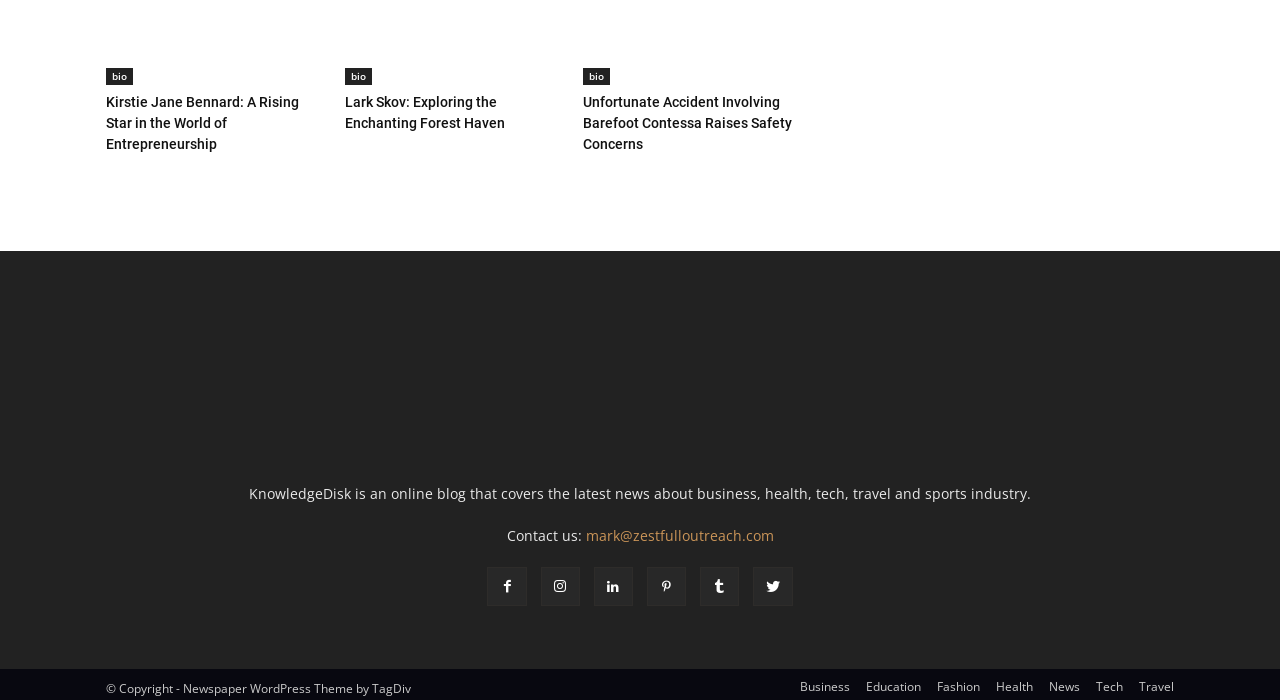Show me the bounding box coordinates of the clickable region to achieve the task as per the instruction: "read Kirstie Jane Bennard's bio".

[0.083, 0.097, 0.104, 0.121]